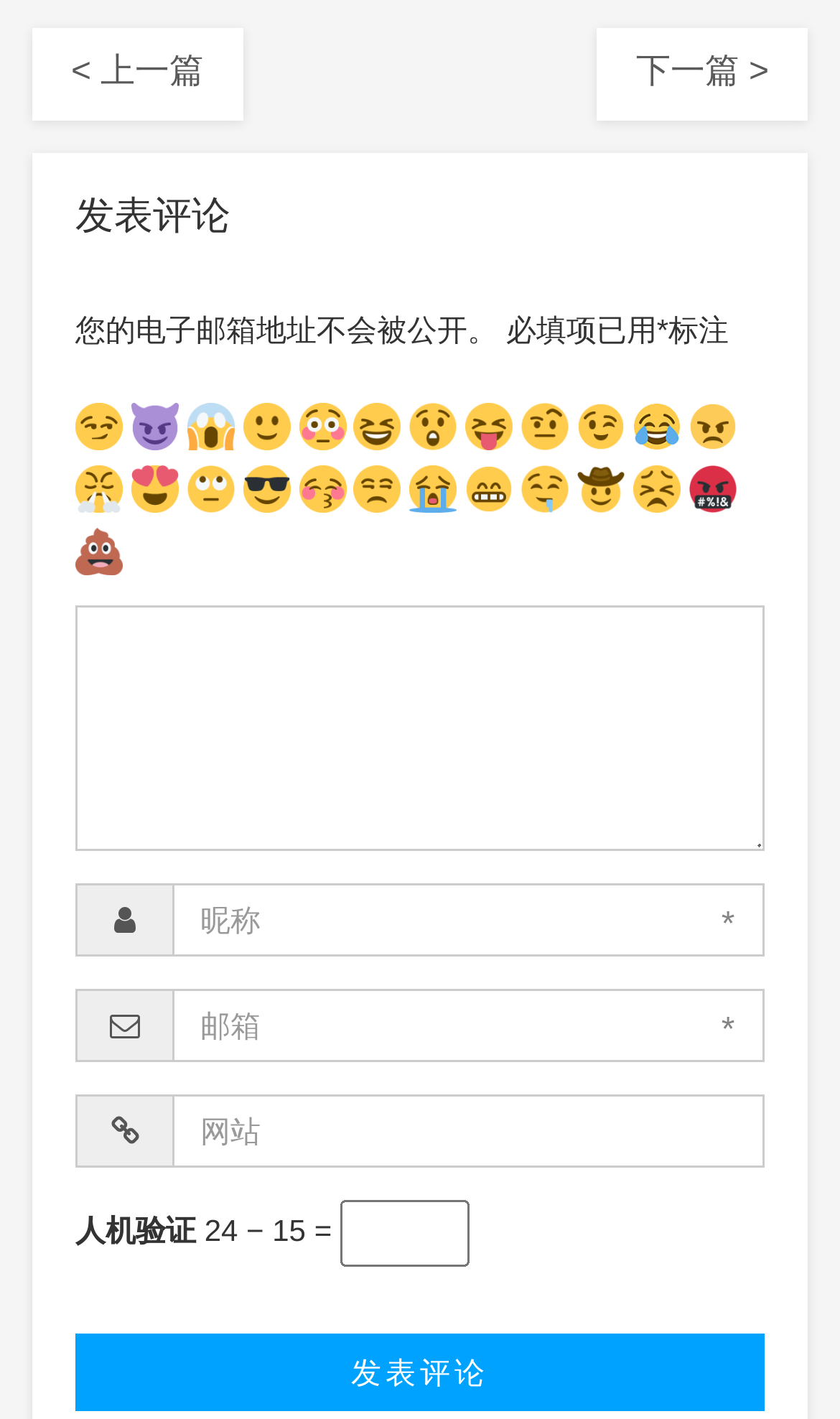Point out the bounding box coordinates of the section to click in order to follow this instruction: "click the submit comment button".

[0.09, 0.94, 0.91, 0.995]